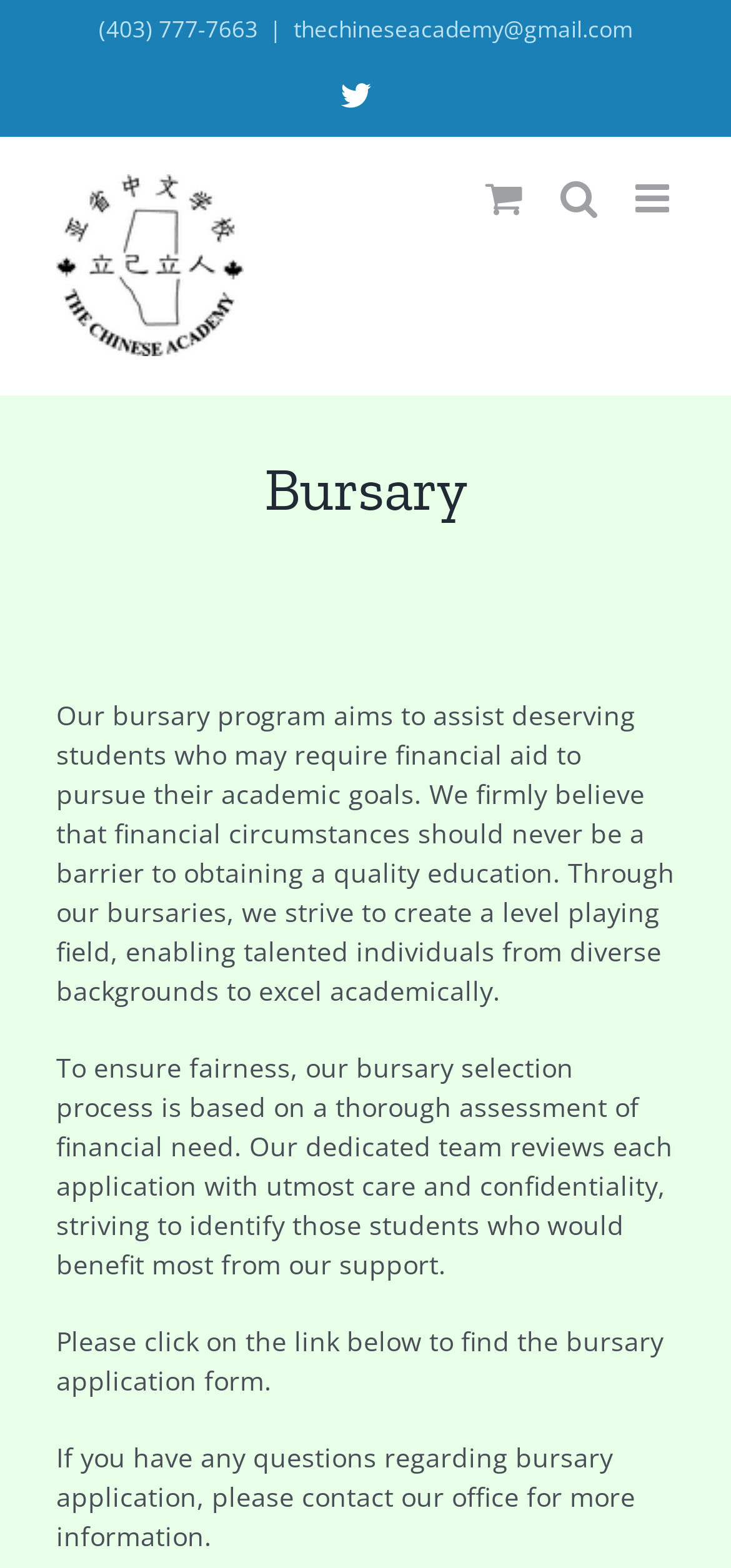What is the purpose of The Chinese Academy's bursary program?
Answer the question with just one word or phrase using the image.

To assist deserving students who require financial aid